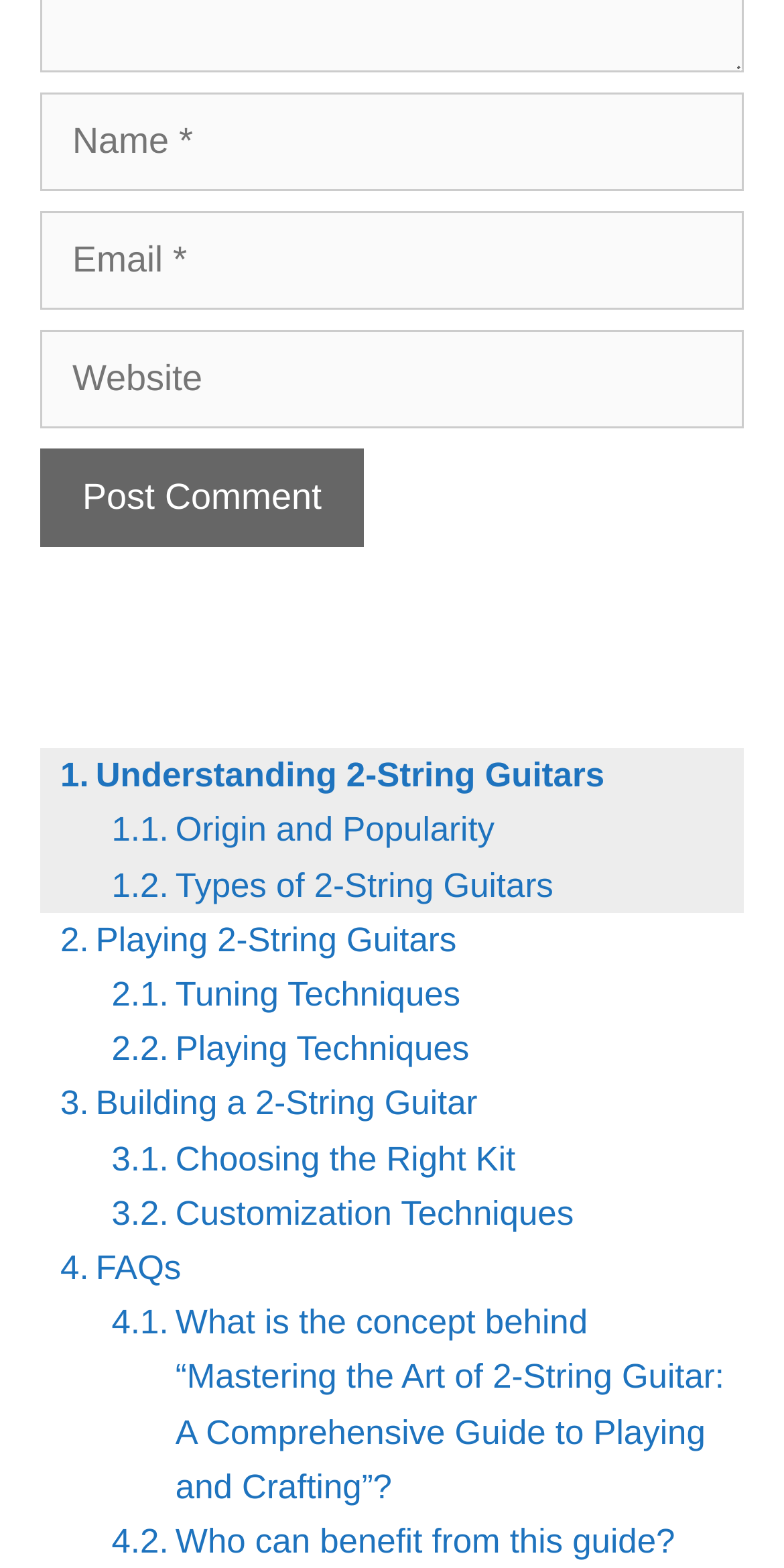Determine the bounding box coordinates of the clickable area required to perform the following instruction: "Learn about 'Playing 2-String Guitars'". The coordinates should be represented as four float numbers between 0 and 1: [left, top, right, bottom].

[0.051, 0.582, 0.582, 0.617]